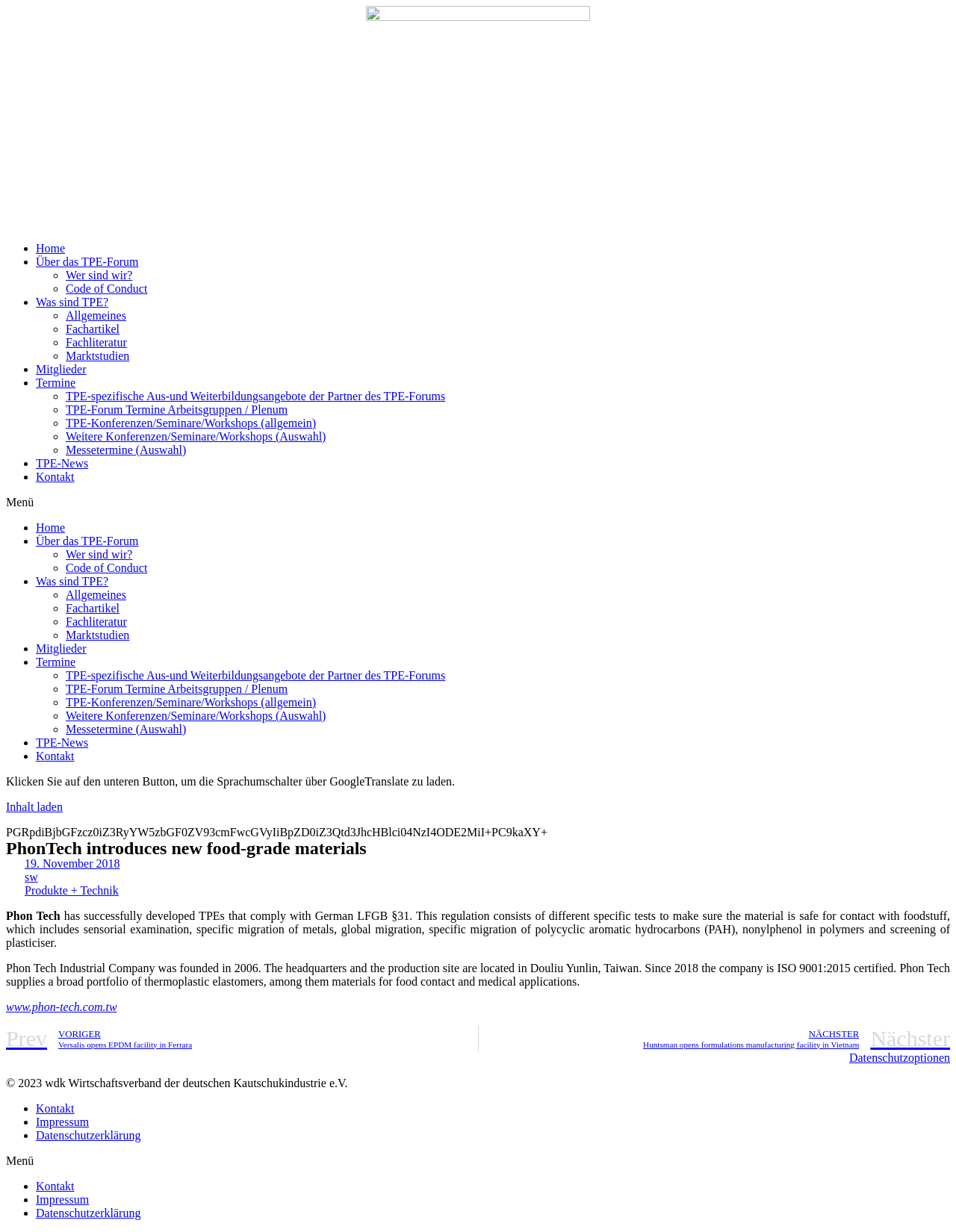Find and specify the bounding box coordinates that correspond to the clickable region for the instruction: "Go to the 'Kontakt' page".

[0.038, 0.382, 0.078, 0.392]